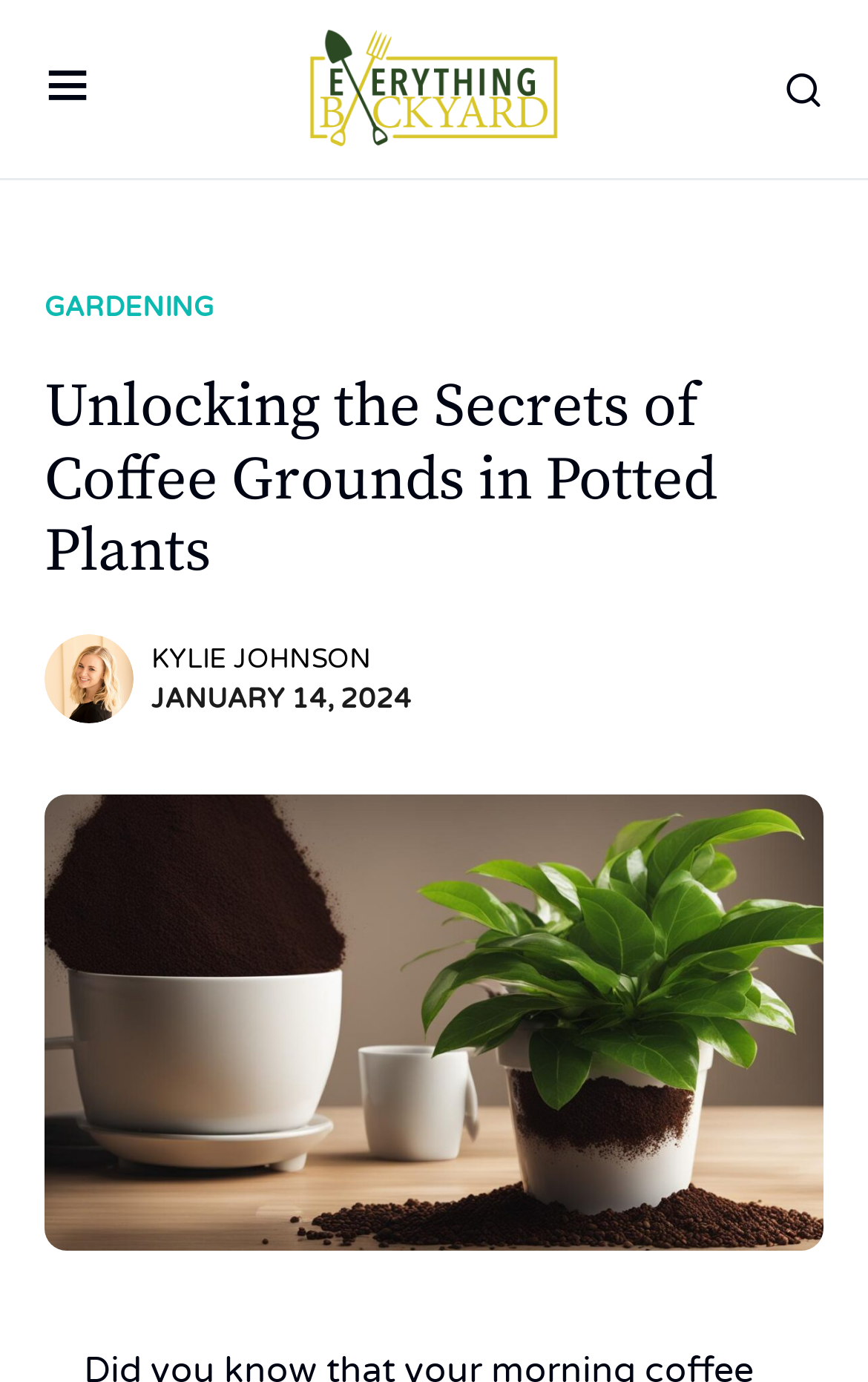Could you identify the text that serves as the heading for this webpage?

Unlocking the Secrets of Coffee Grounds in Potted Plants